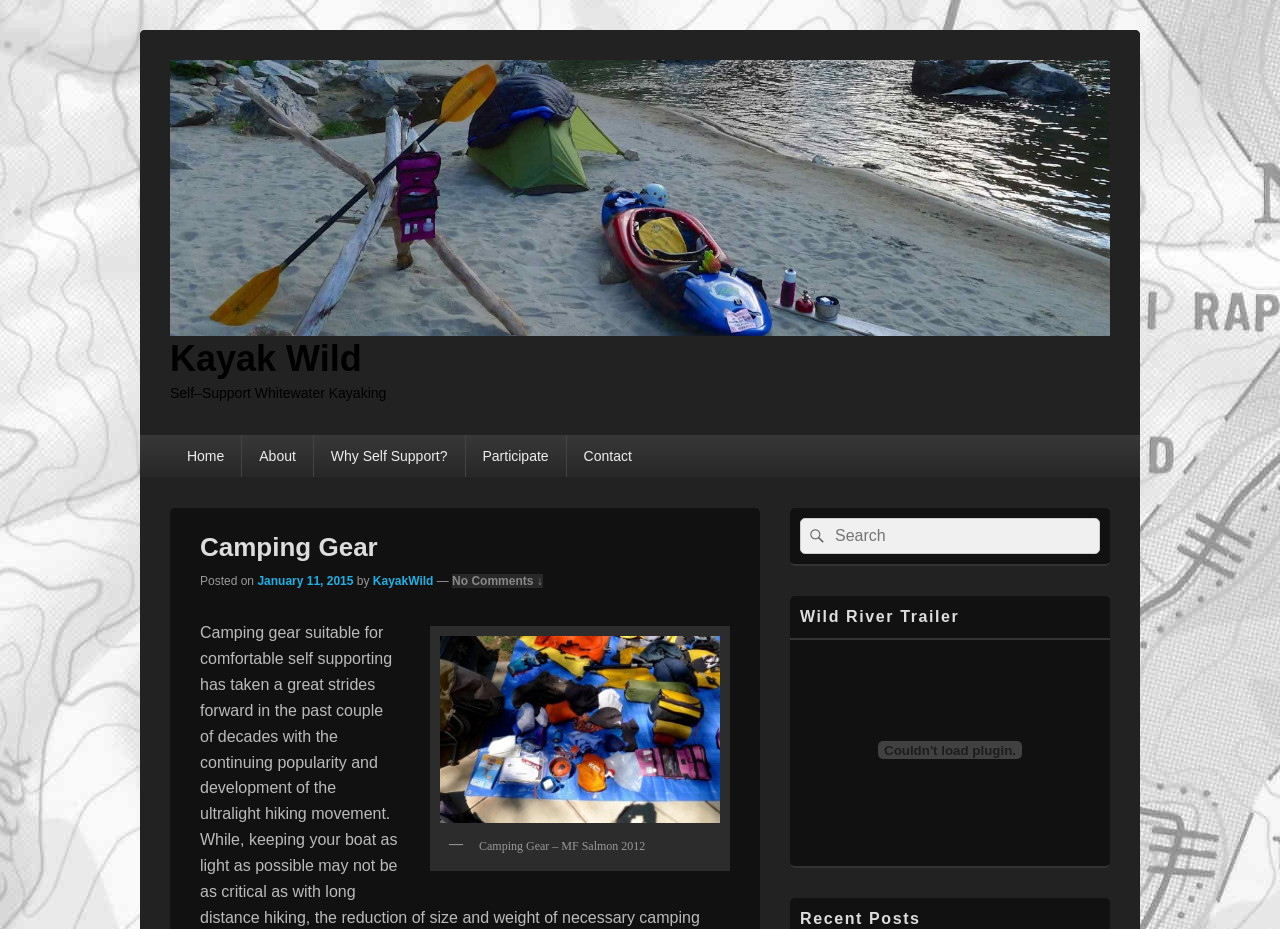Respond with a single word or short phrase to the following question: 
What is the name of the website?

Kayak Wild